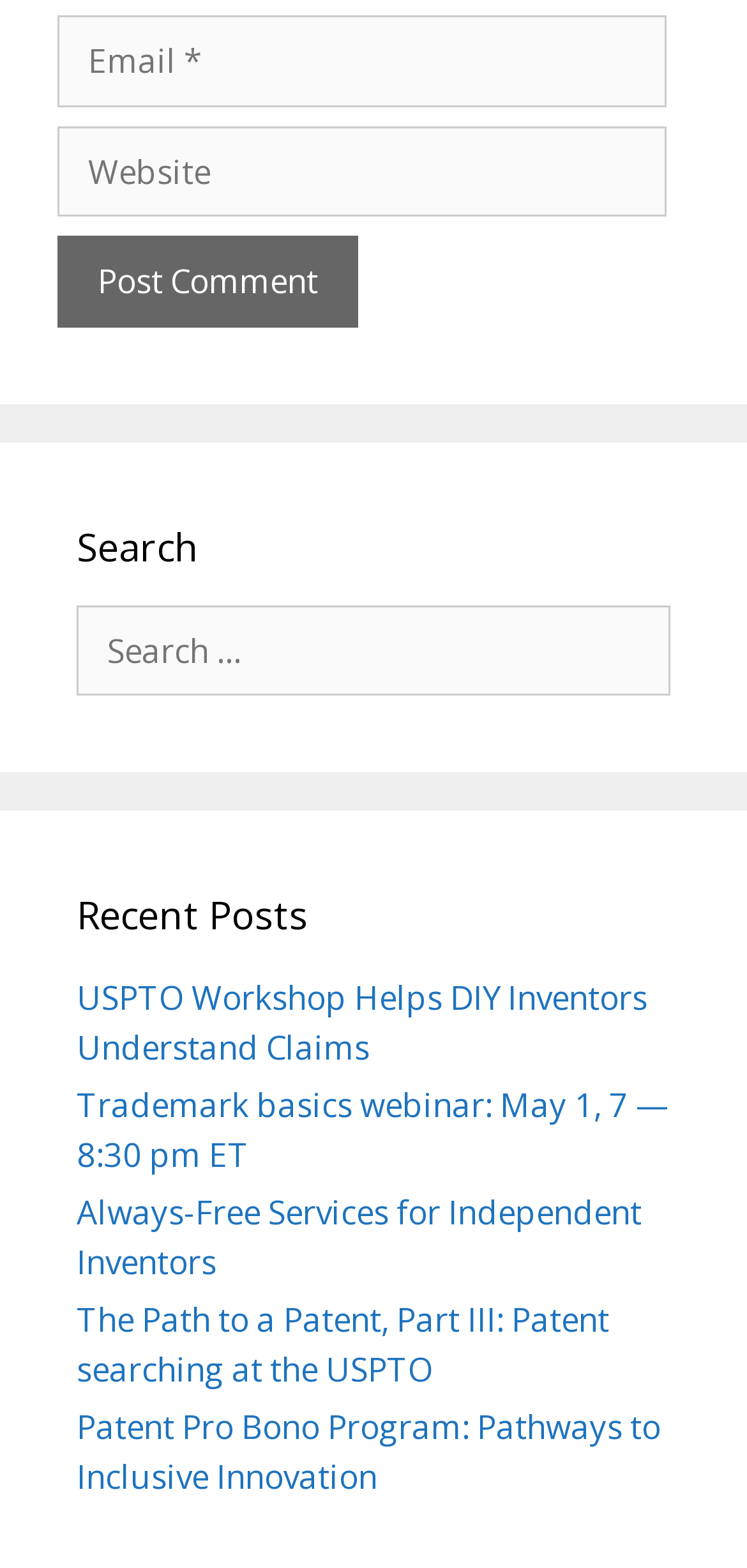Kindly determine the bounding box coordinates for the area that needs to be clicked to execute this instruction: "Search for something".

[0.103, 0.386, 0.897, 0.444]